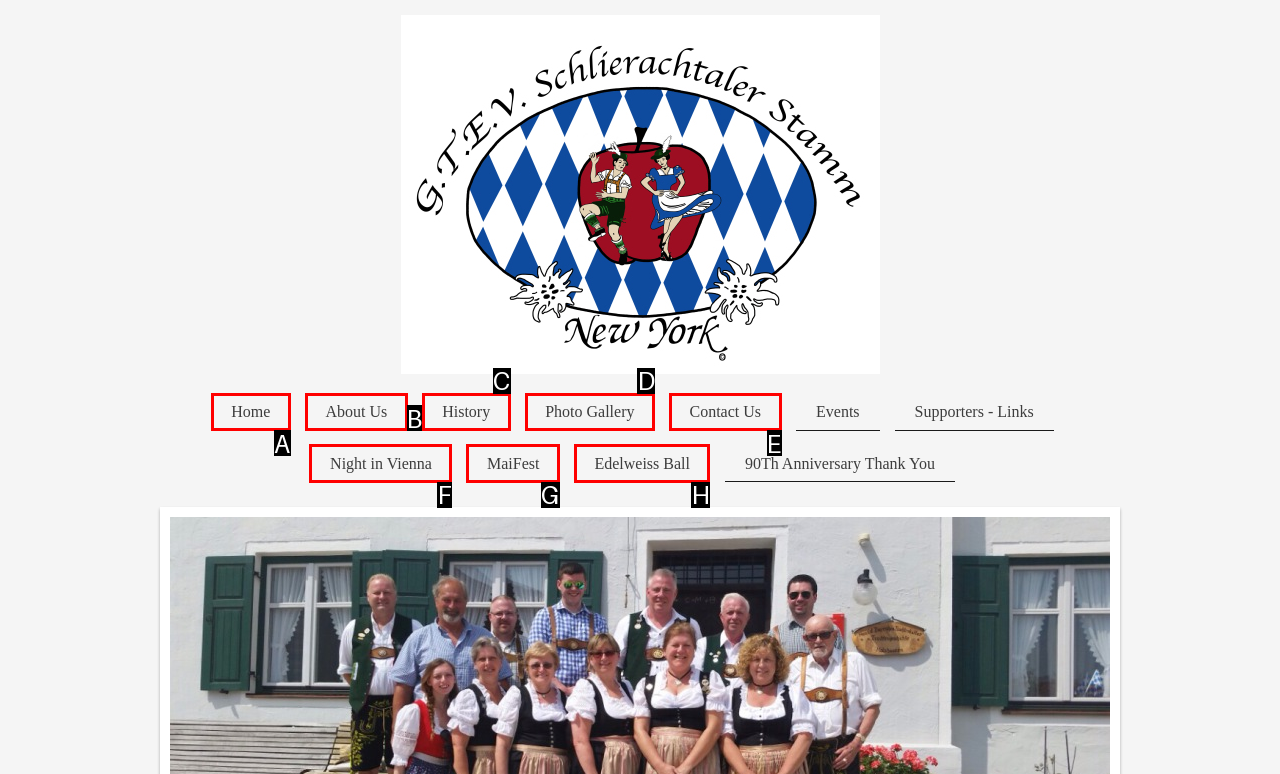Tell me which one HTML element I should click to complete the following task: visit night in vienna Answer with the option's letter from the given choices directly.

F